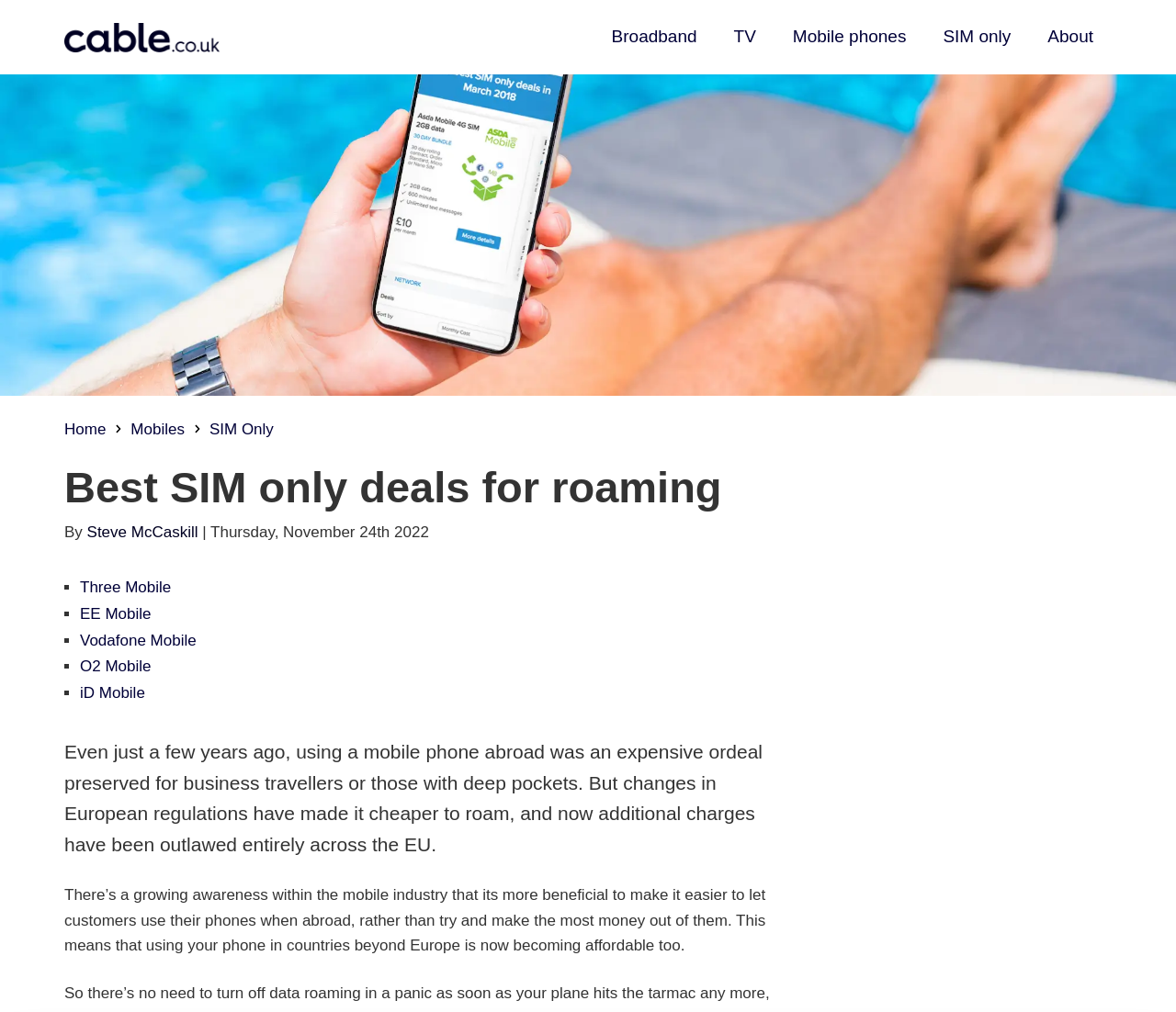Offer a detailed account of what is visible on the webpage.

This webpage is about the best SIM only deals for roaming, specifically for travelers. At the top, there is a notification about the website using cookies, with a button to "Allow all" on the right side. Below this, there is a logo image of Cable.co.uk on the left, and a navigation menu with links to "Broadband", "TV", "Mobile phones", "SIM only", and "About" on the right.

The main content of the page starts with a heading "Best SIM only deals for roaming" followed by the author's name "Steve McCaskill" and the date "Thursday, November 24th 2022". Below this, there is a list of mobile network providers, including Three Mobile, EE Mobile, Vodafone Mobile, O2 Mobile, and iD Mobile, each marked with a bullet point.

The main article discusses how using a mobile phone abroad has become more affordable due to changes in European regulations, and how the mobile industry is shifting towards making it easier for customers to use their phones abroad. The text is divided into two paragraphs, with the first one explaining how roaming charges have been outlawed in the EU, and the second one discussing how using phones in countries beyond Europe is becoming more affordable.